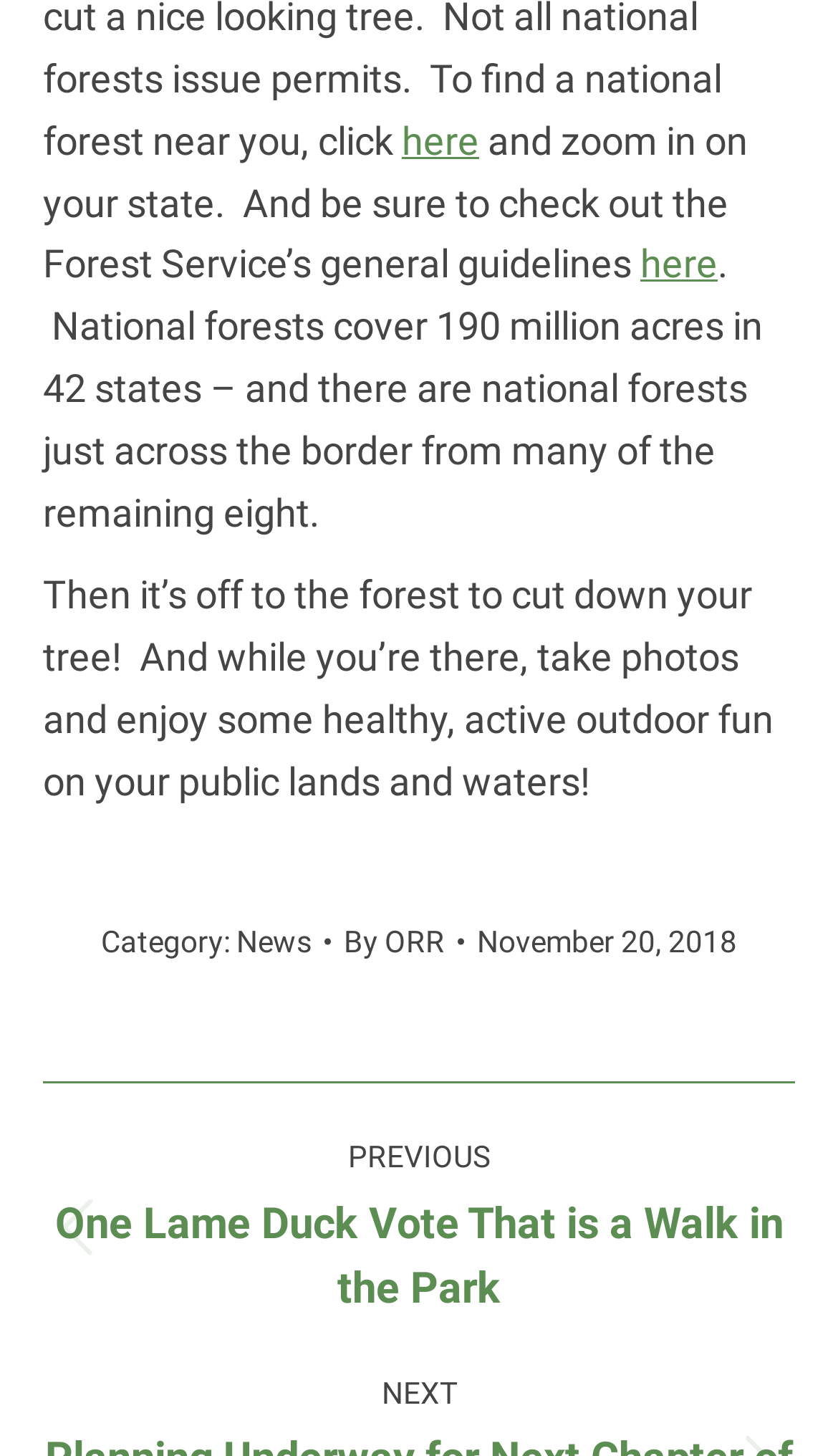Provide a one-word or brief phrase answer to the question:
How many national forests are there in the US?

42